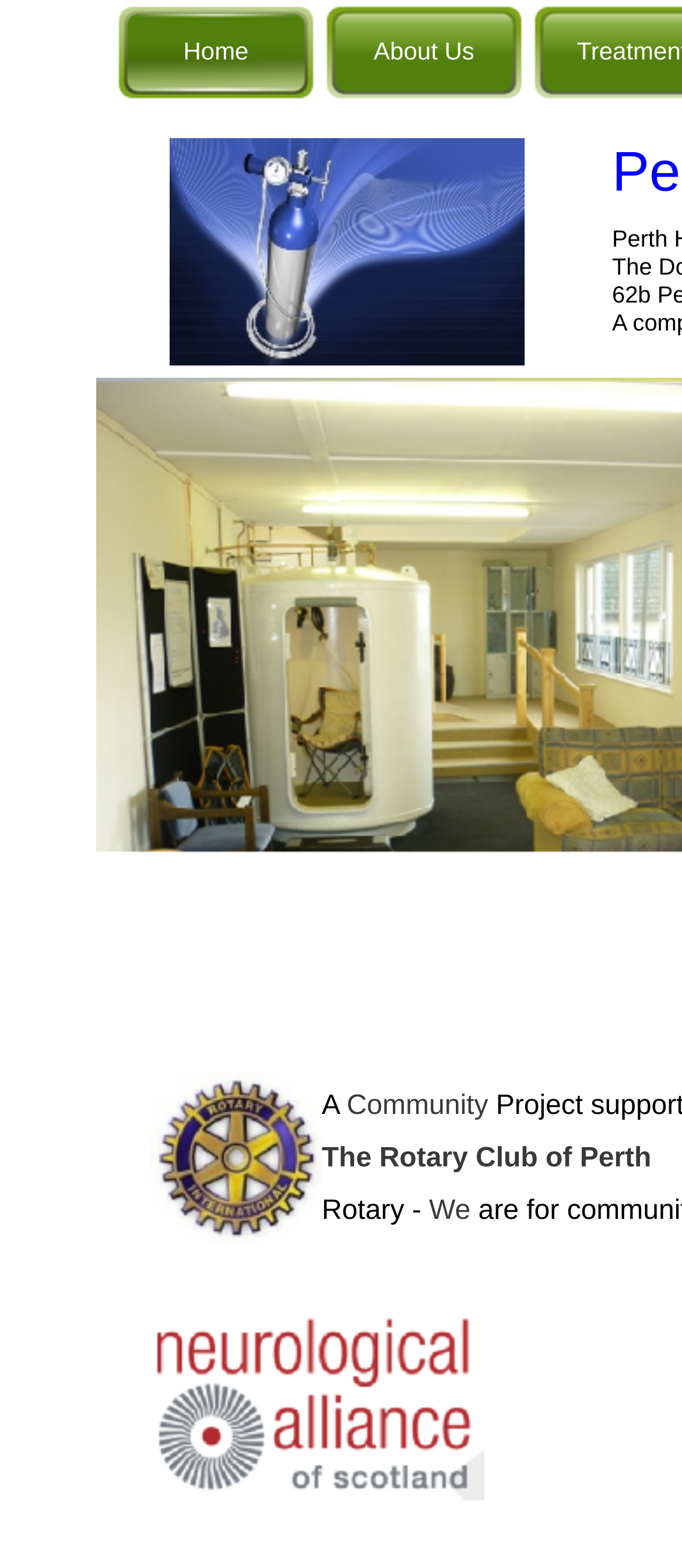Given the description: "The Rotary Club of Perth", determine the bounding box coordinates of the UI element. The coordinates should be formatted as four float numbers between 0 and 1, [left, top, right, bottom].

[0.472, 0.729, 0.955, 0.748]